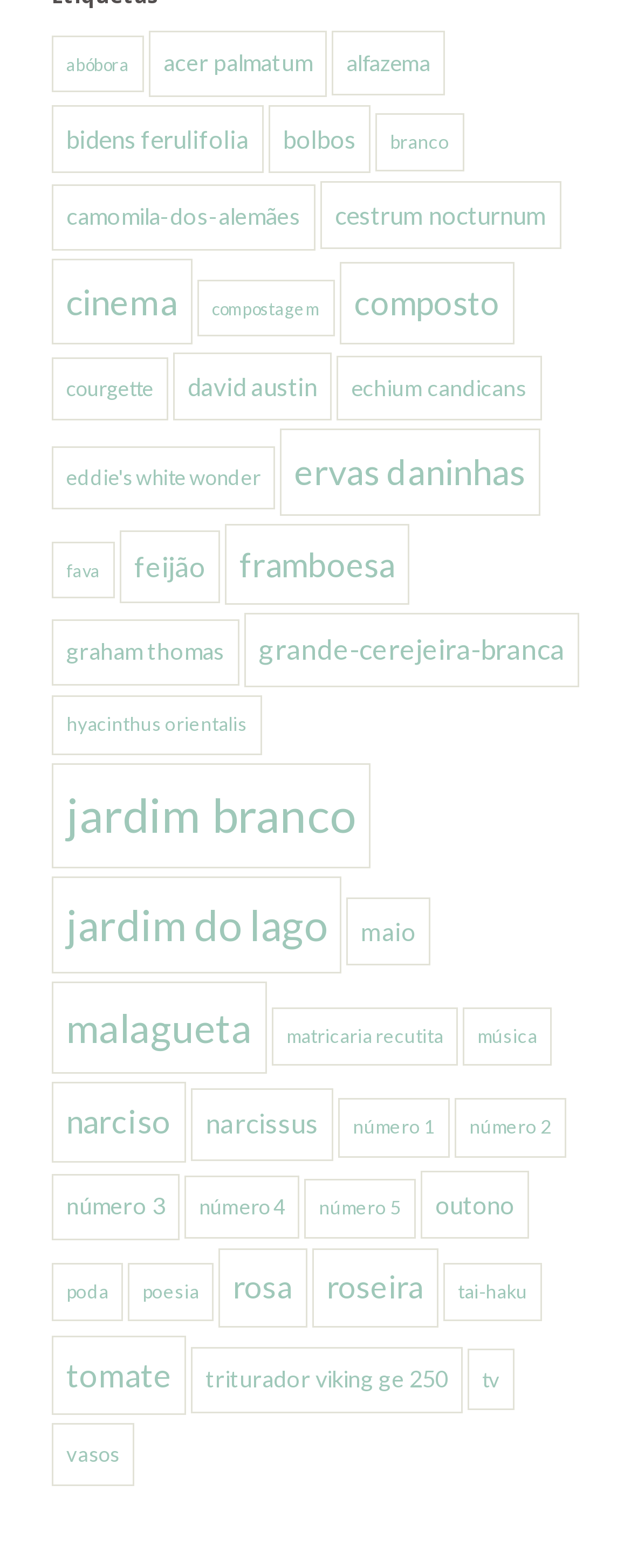Determine the bounding box coordinates for the clickable element to execute this instruction: "click on abóbora". Provide the coordinates as four float numbers between 0 and 1, i.e., [left, top, right, bottom].

[0.082, 0.022, 0.228, 0.058]